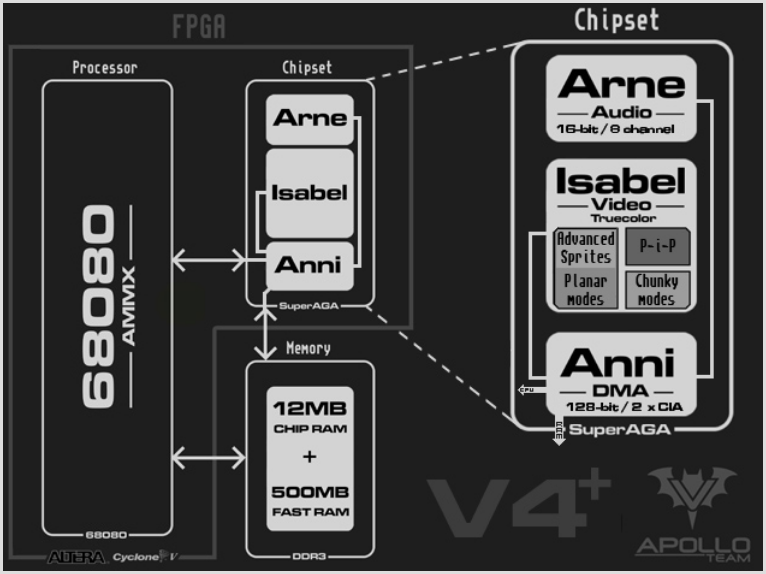Based on what you see in the screenshot, provide a thorough answer to this question: What type of RAM is used for fast RAM in the SuperAGA chipset?

The diagram showcases 12MB of chip RAM alongside 500MB of DDR3 fast RAM, which collectively enhance the system's performance capabilities.